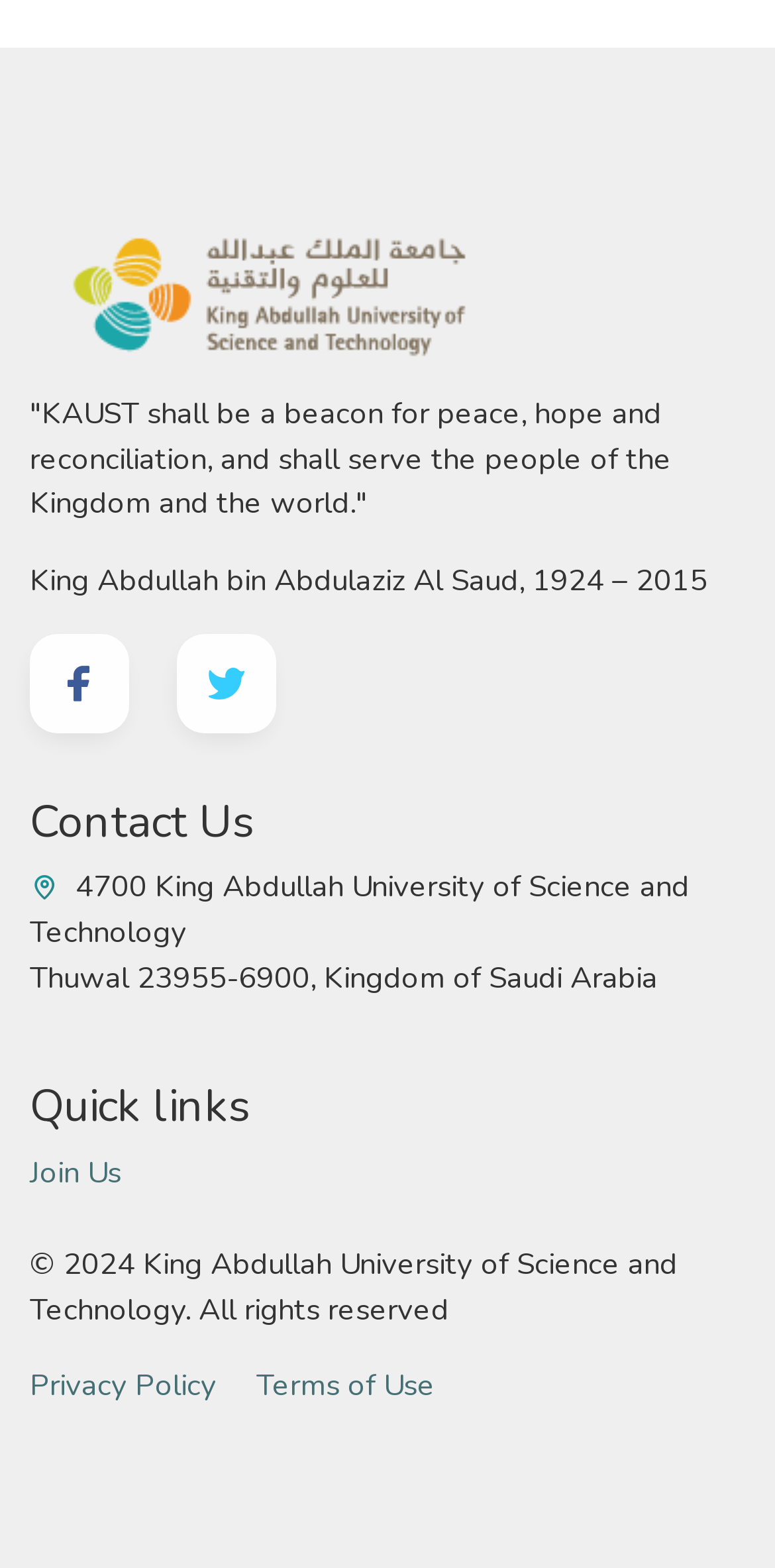What are the quick links provided?
Please provide an in-depth and detailed response to the question.

The quick links are provided in the section labeled 'Quick links' which is located at the bottom of the webpage, offering links to 'Join Us', 'Privacy Policy', and 'Terms of Use'.